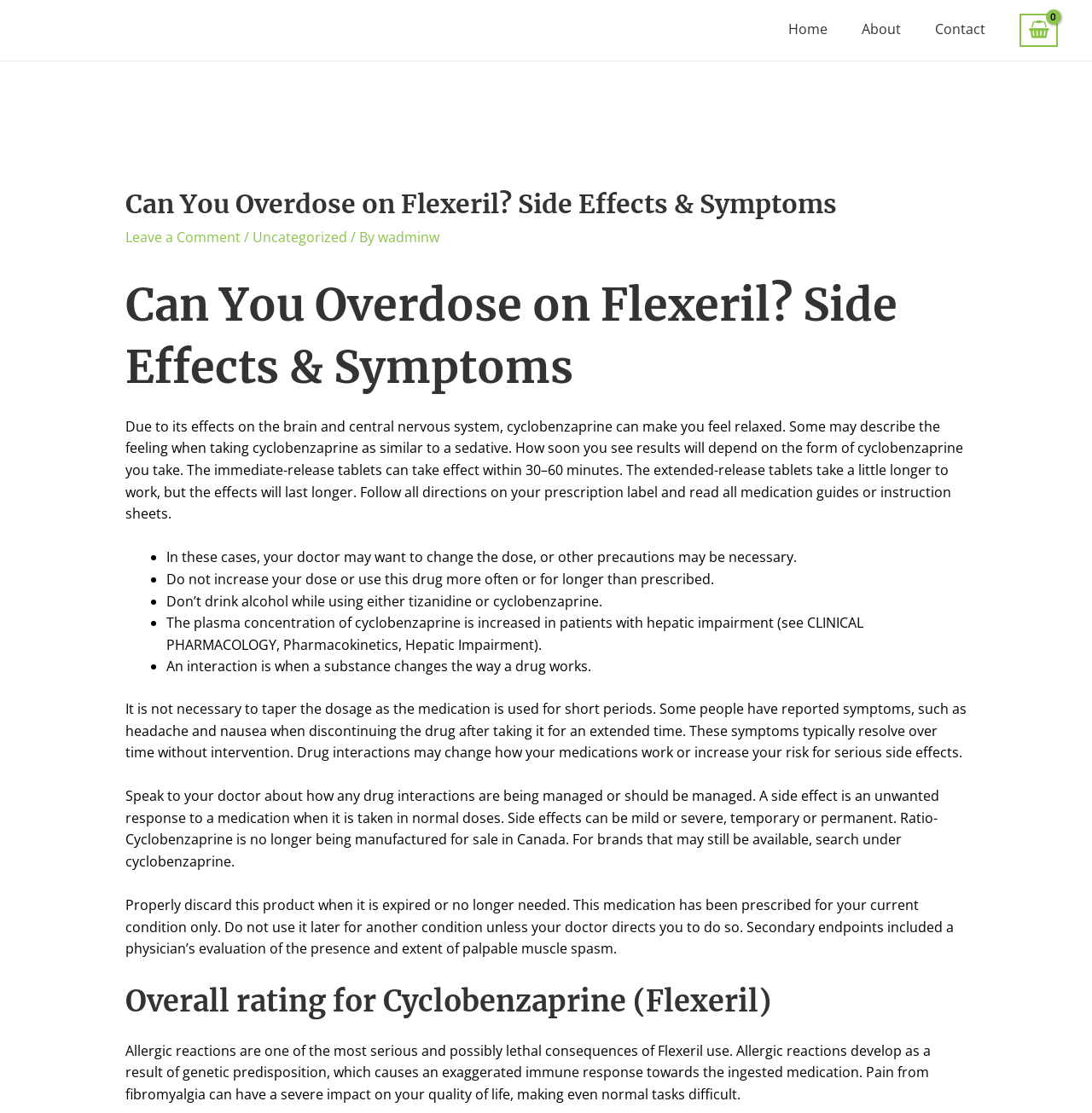Please give a succinct answer to the question in one word or phrase:
What is the main topic of this webpage?

Flexeril side effects